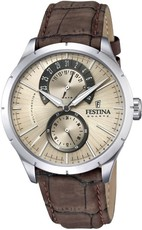What is the material of the strap?
Kindly offer a comprehensive and detailed response to the question.

According to the caption, the timepiece is complemented by a brown leather strap, which provides both comfort and a classic look.